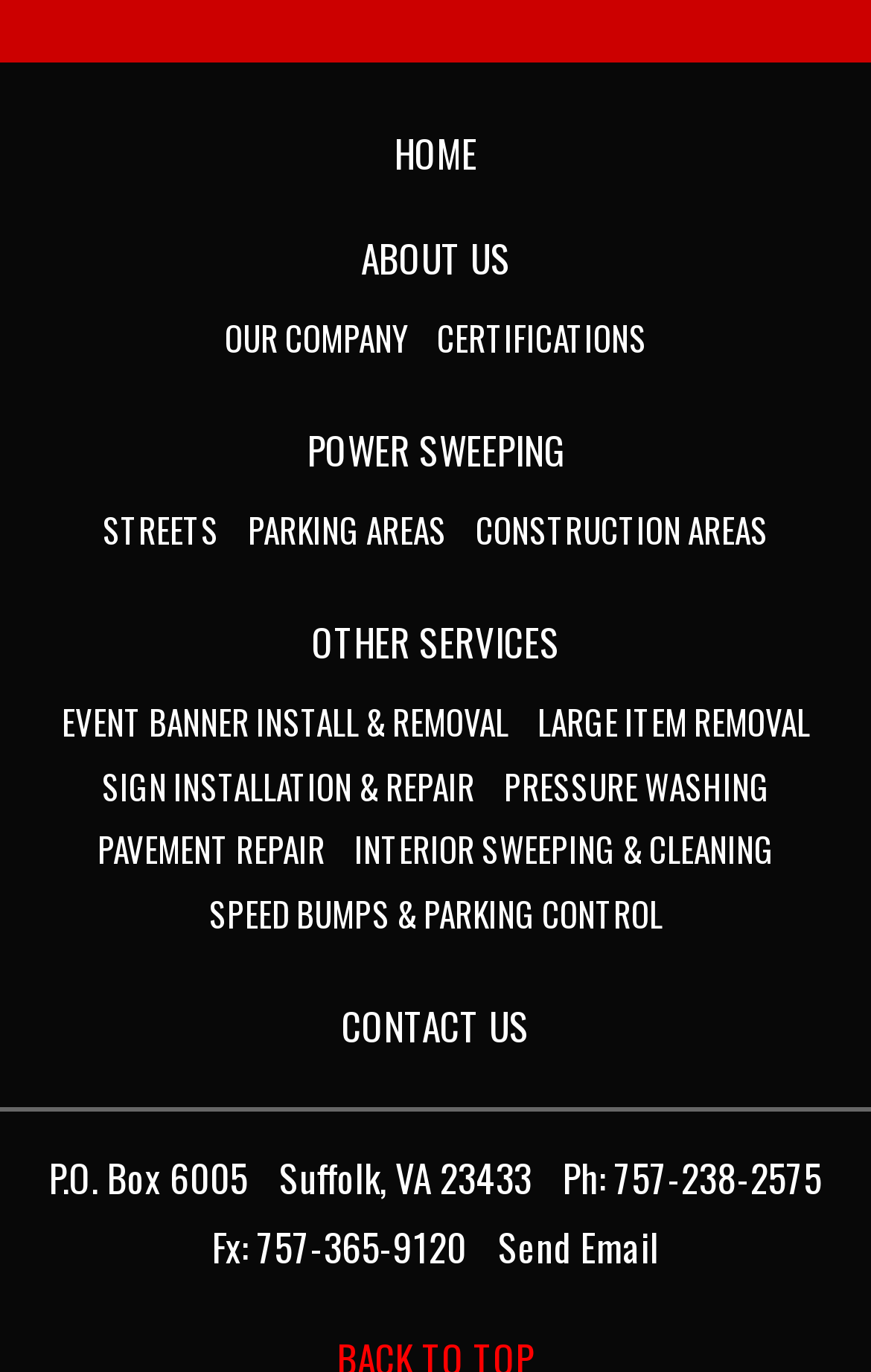Find the bounding box coordinates of the clickable area required to complete the following action: "send an email".

[0.572, 0.888, 0.756, 0.928]